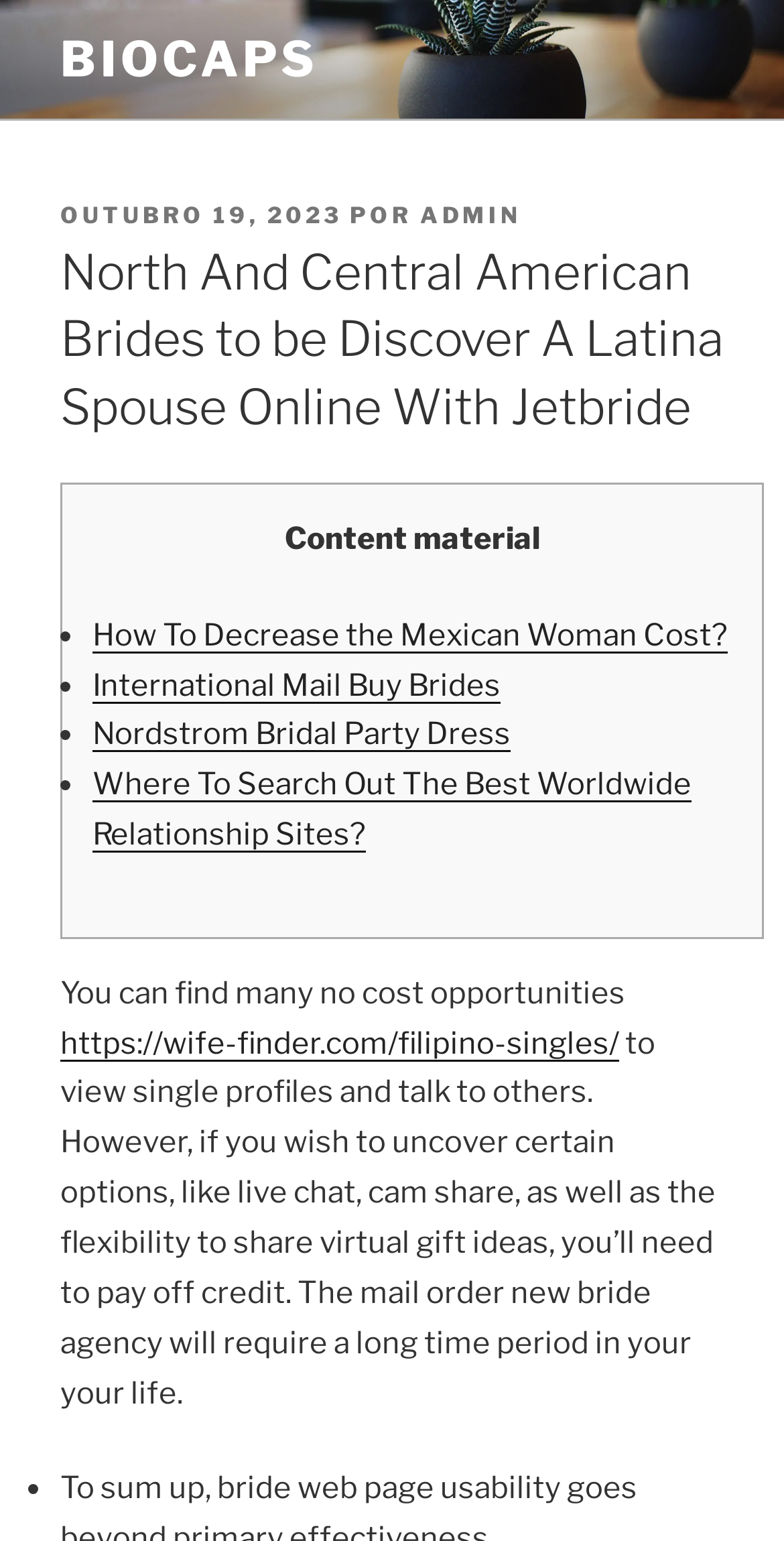What is the language mentioned on the webpage?
Look at the image and answer with only one word or phrase.

POR